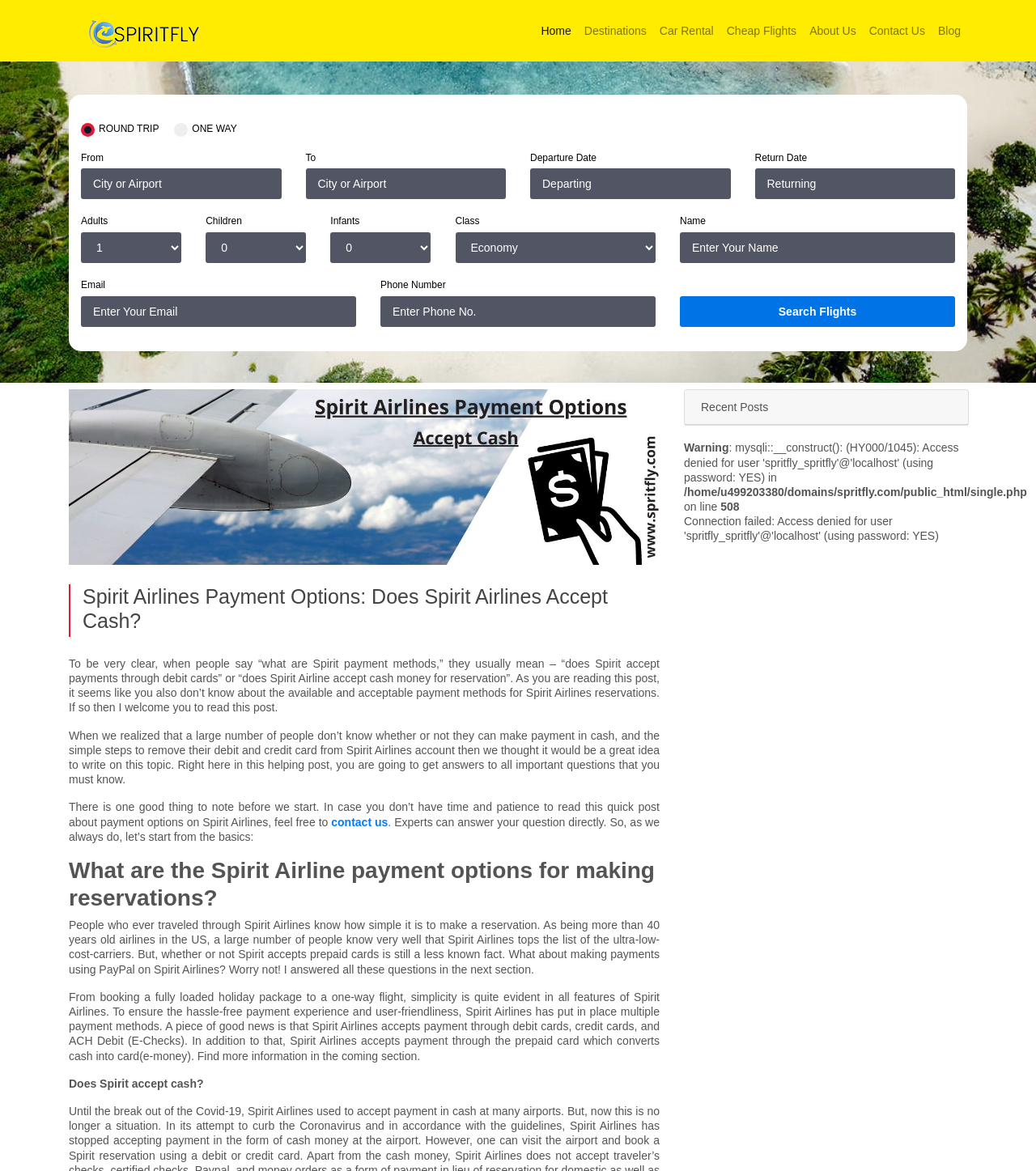Can I pay with cash at Spirit Airlines?
Look at the screenshot and respond with a single word or phrase.

No